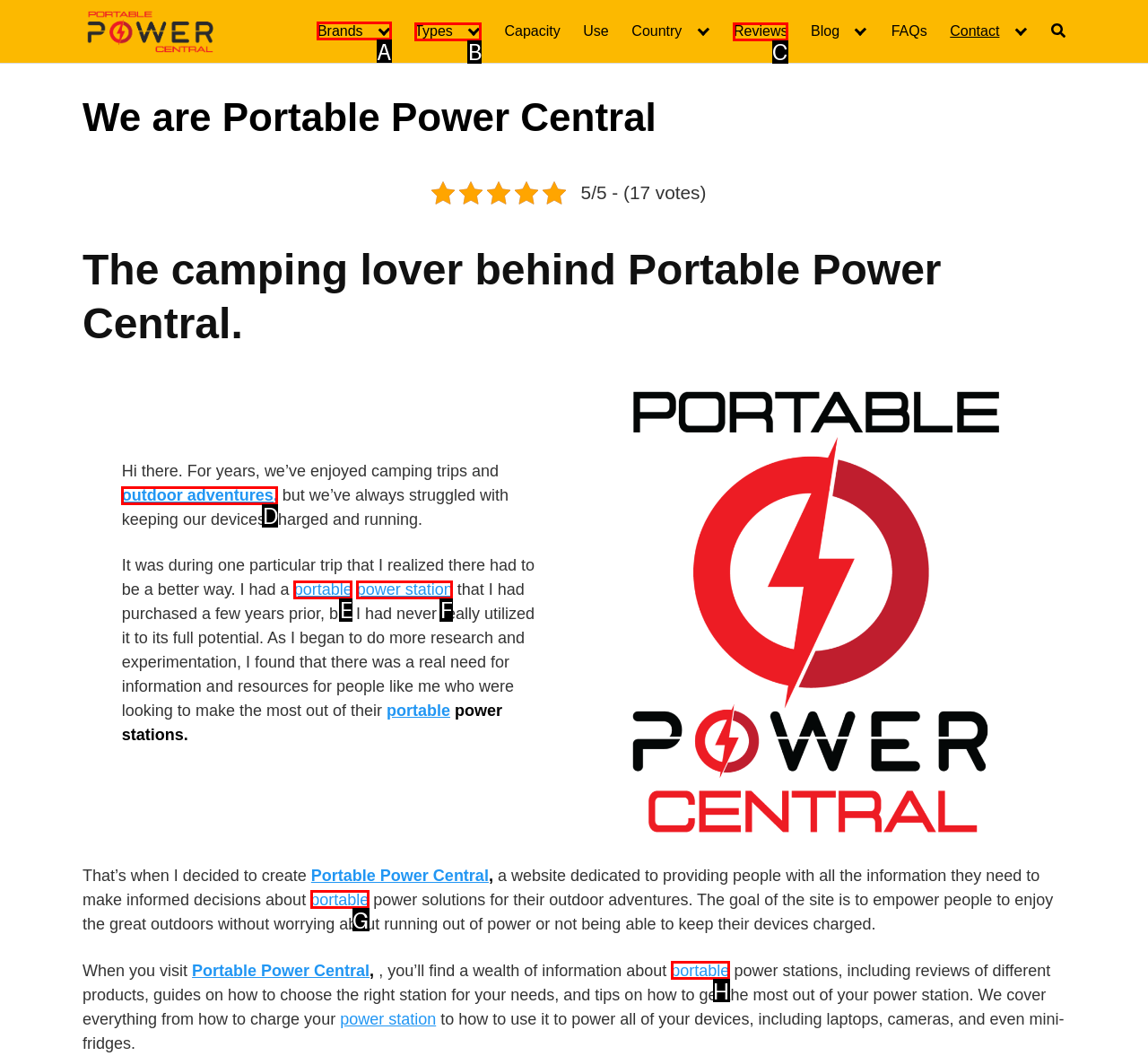Tell me the letter of the correct UI element to click for this instruction: Learn about 'The Role of Water Softeners in Improving Skin and Hair Health'. Answer with the letter only.

None